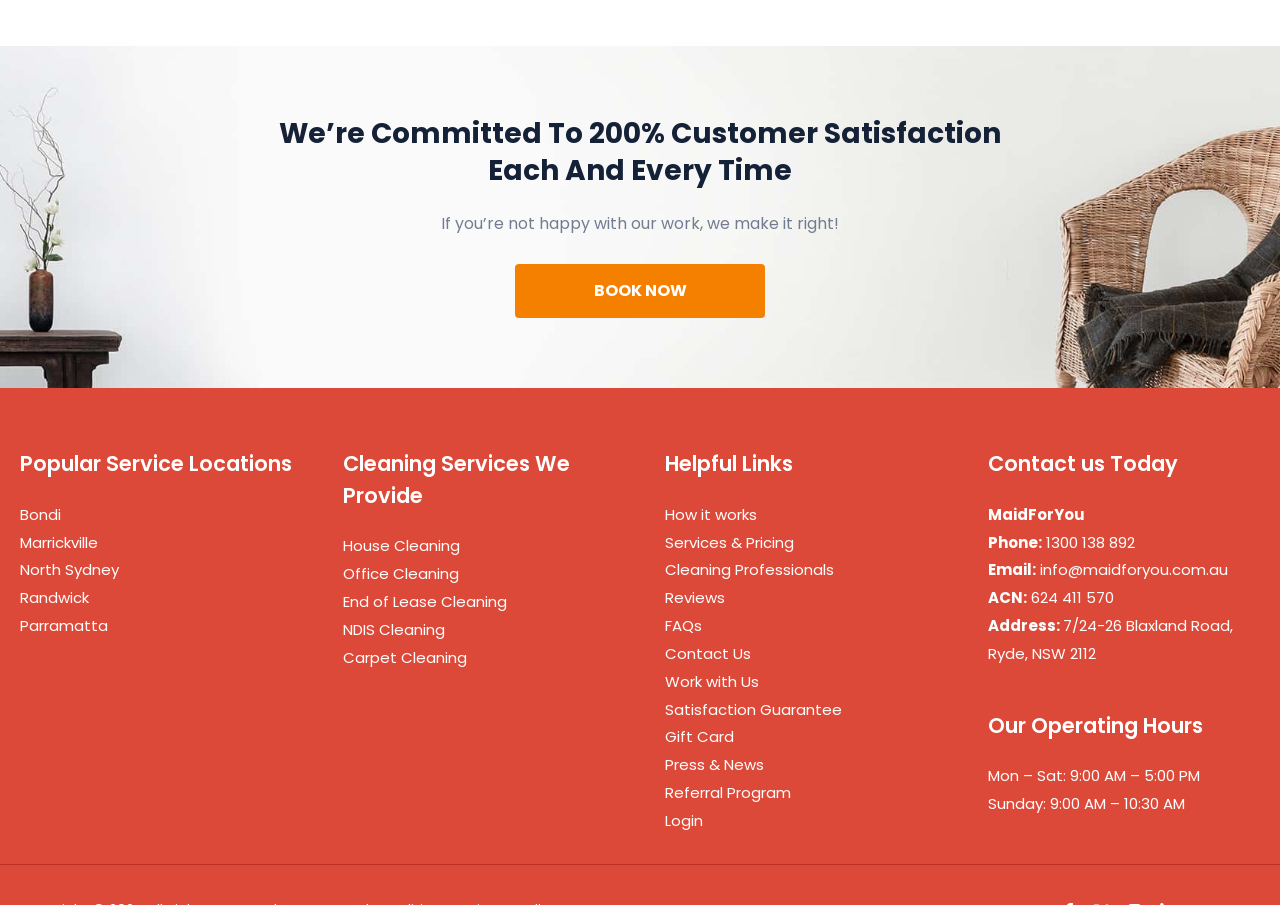Can you find the bounding box coordinates for the element that needs to be clicked to execute this instruction: "Get help with FAQs"? The coordinates should be given as four float numbers between 0 and 1, i.e., [left, top, right, bottom].

[0.52, 0.68, 0.548, 0.703]